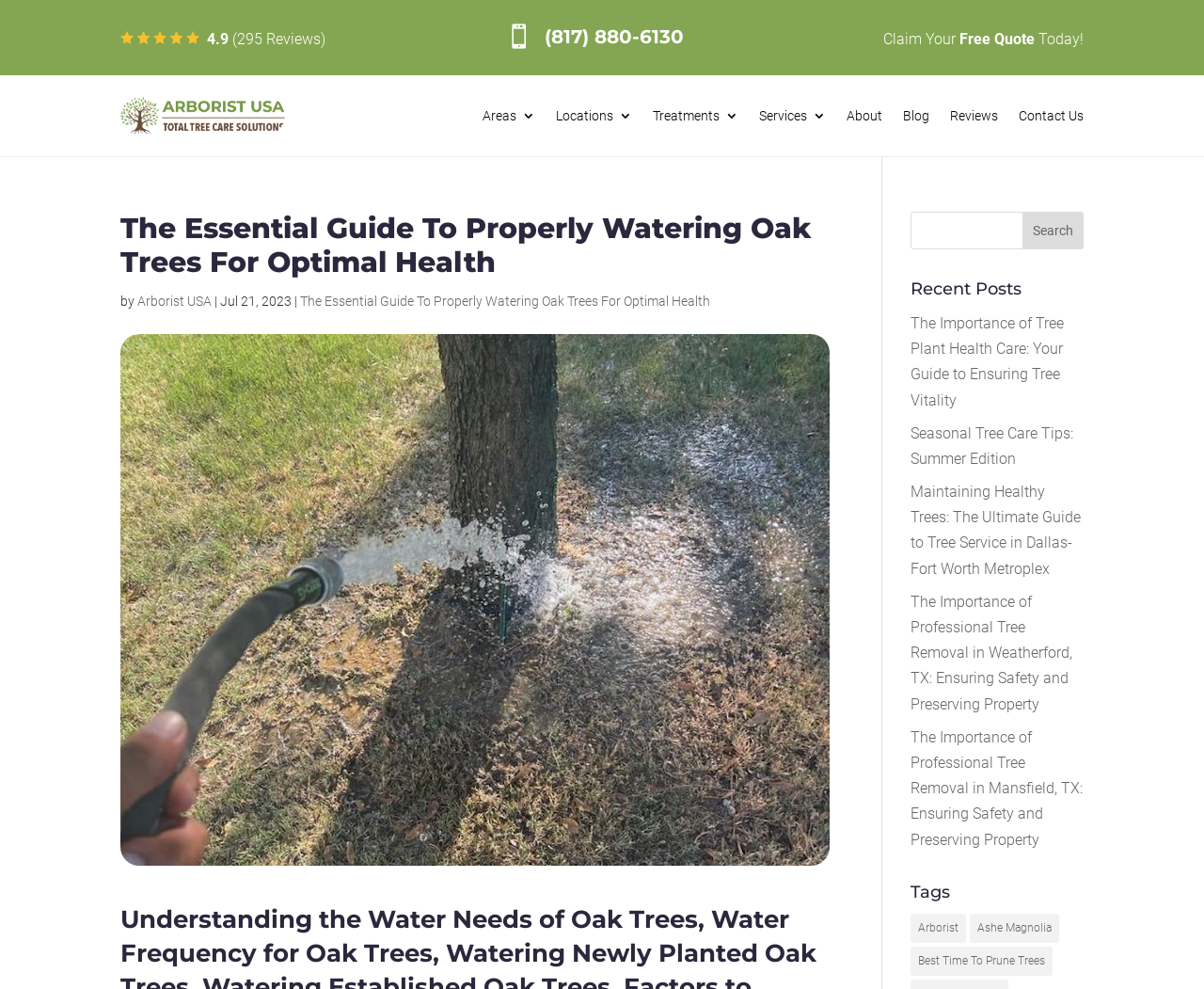Please specify the bounding box coordinates of the clickable section necessary to execute the following command: "Search for a topic".

[0.756, 0.214, 0.9, 0.252]